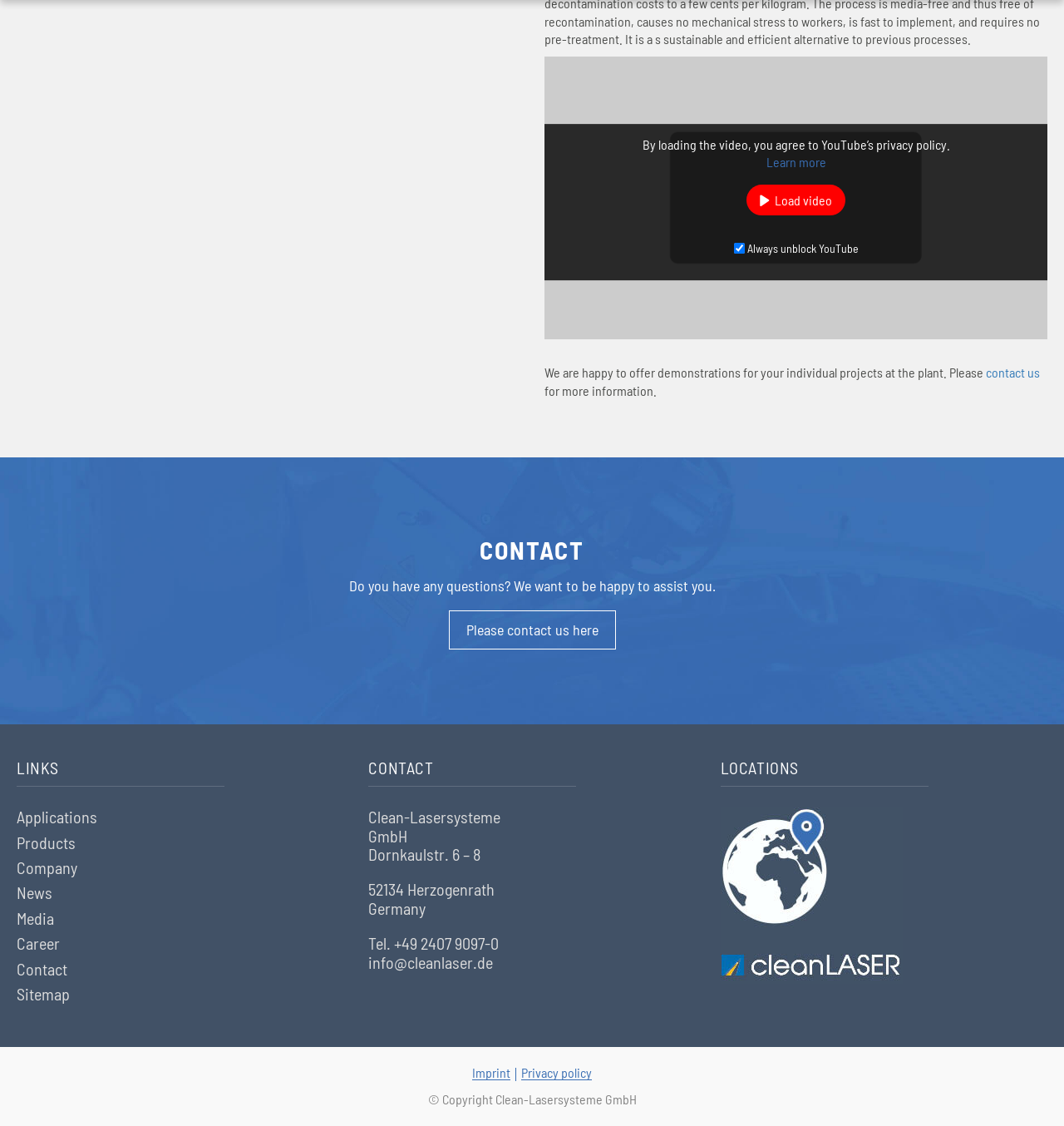Is the YouTube video loaded by default?
Provide a short answer using one word or a brief phrase based on the image.

No